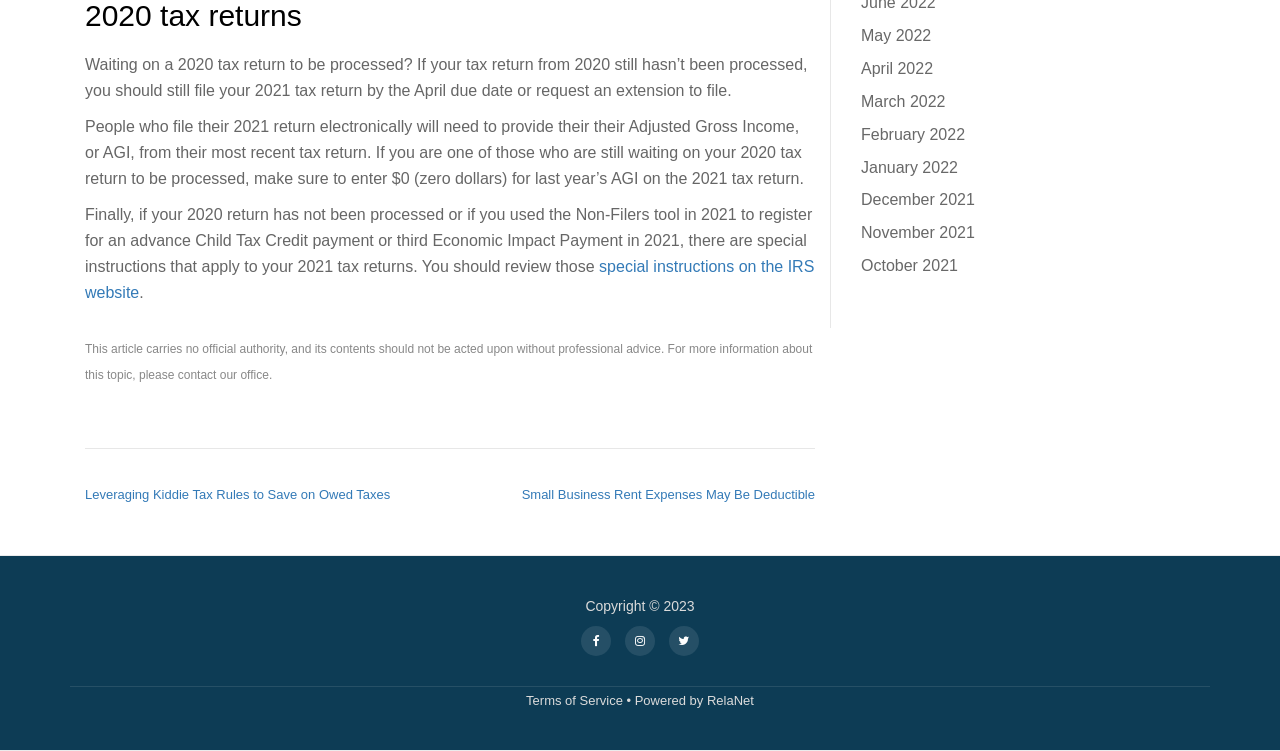Given the element description Terms of Service, specify the bounding box coordinates of the corresponding UI element in the format (top-left x, top-left y, bottom-right x, bottom-right y). All values must be between 0 and 1.

[0.411, 0.922, 0.487, 0.942]